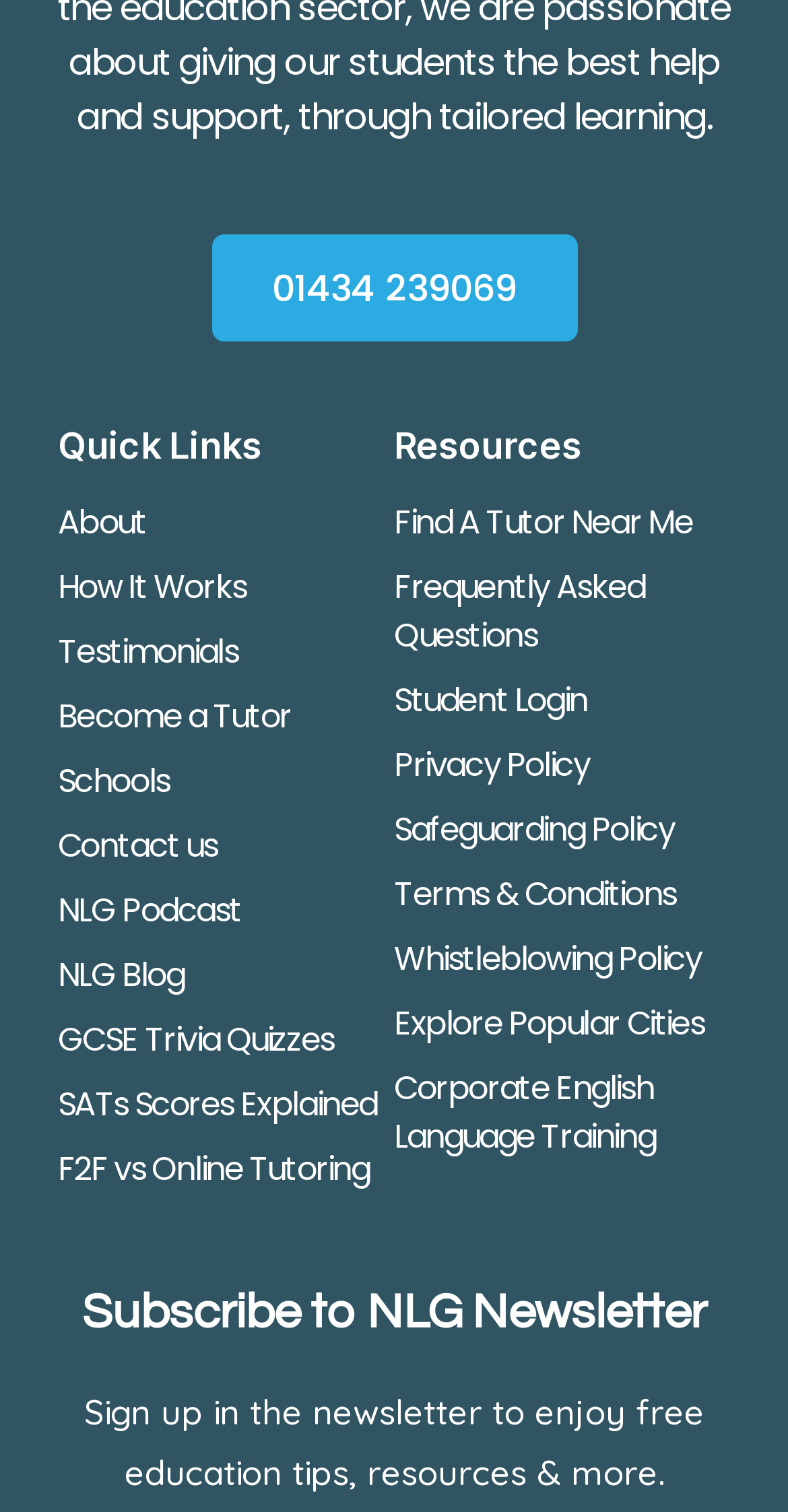Determine the bounding box coordinates for the clickable element to execute this instruction: "Subscribe to NLG Newsletter". Provide the coordinates as four float numbers between 0 and 1, i.e., [left, top, right, bottom].

[0.073, 0.846, 0.927, 0.891]